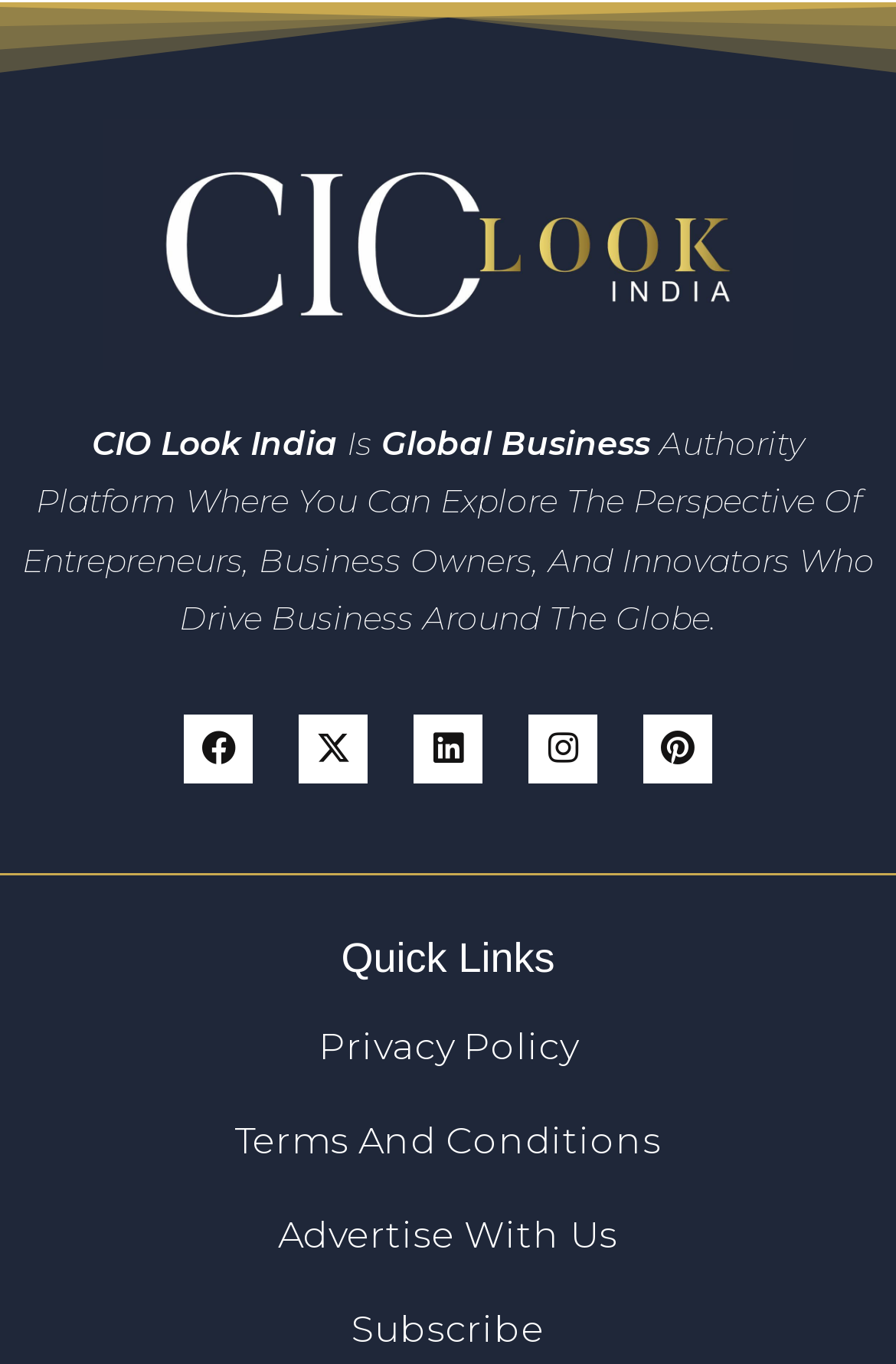Show the bounding box coordinates of the element that should be clicked to complete the task: "Visit Ciolook's LinkedIn page".

[0.462, 0.523, 0.538, 0.574]